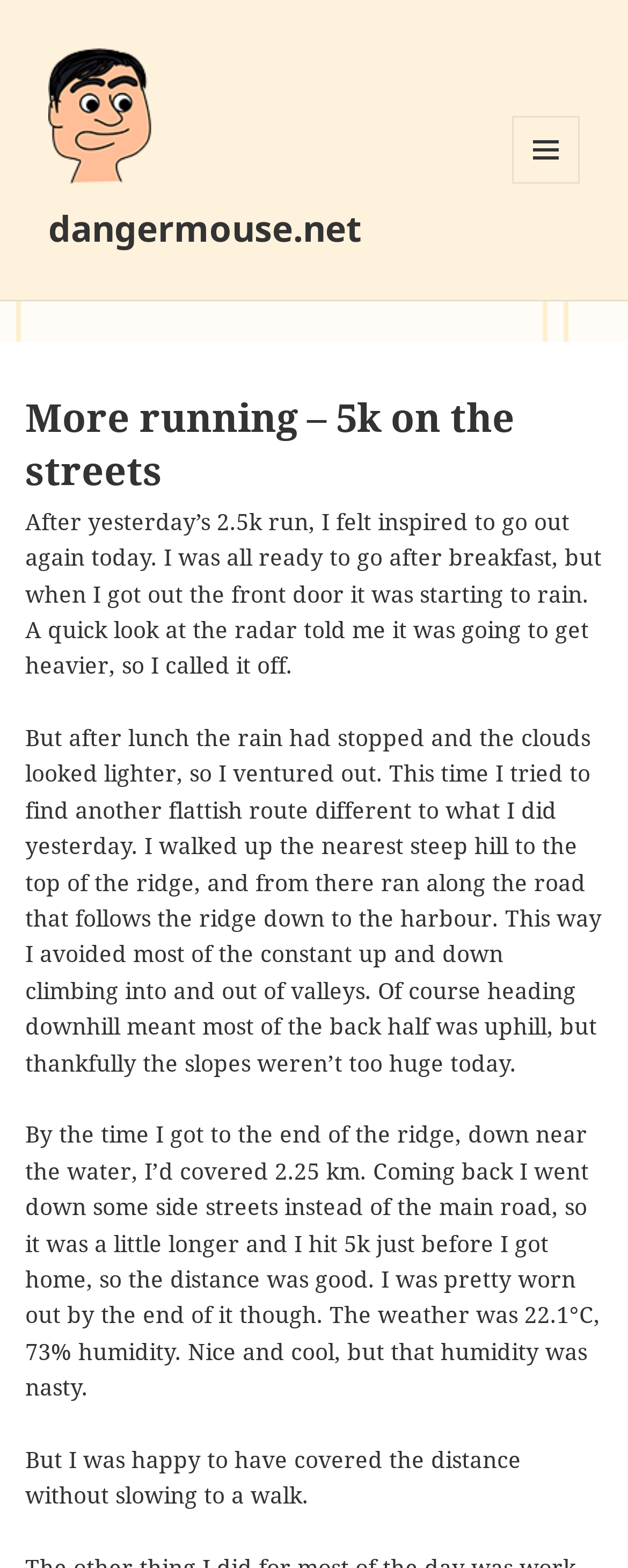Reply to the question with a single word or phrase:
Why did the author cancel their initial plan to go for a run?

Rain